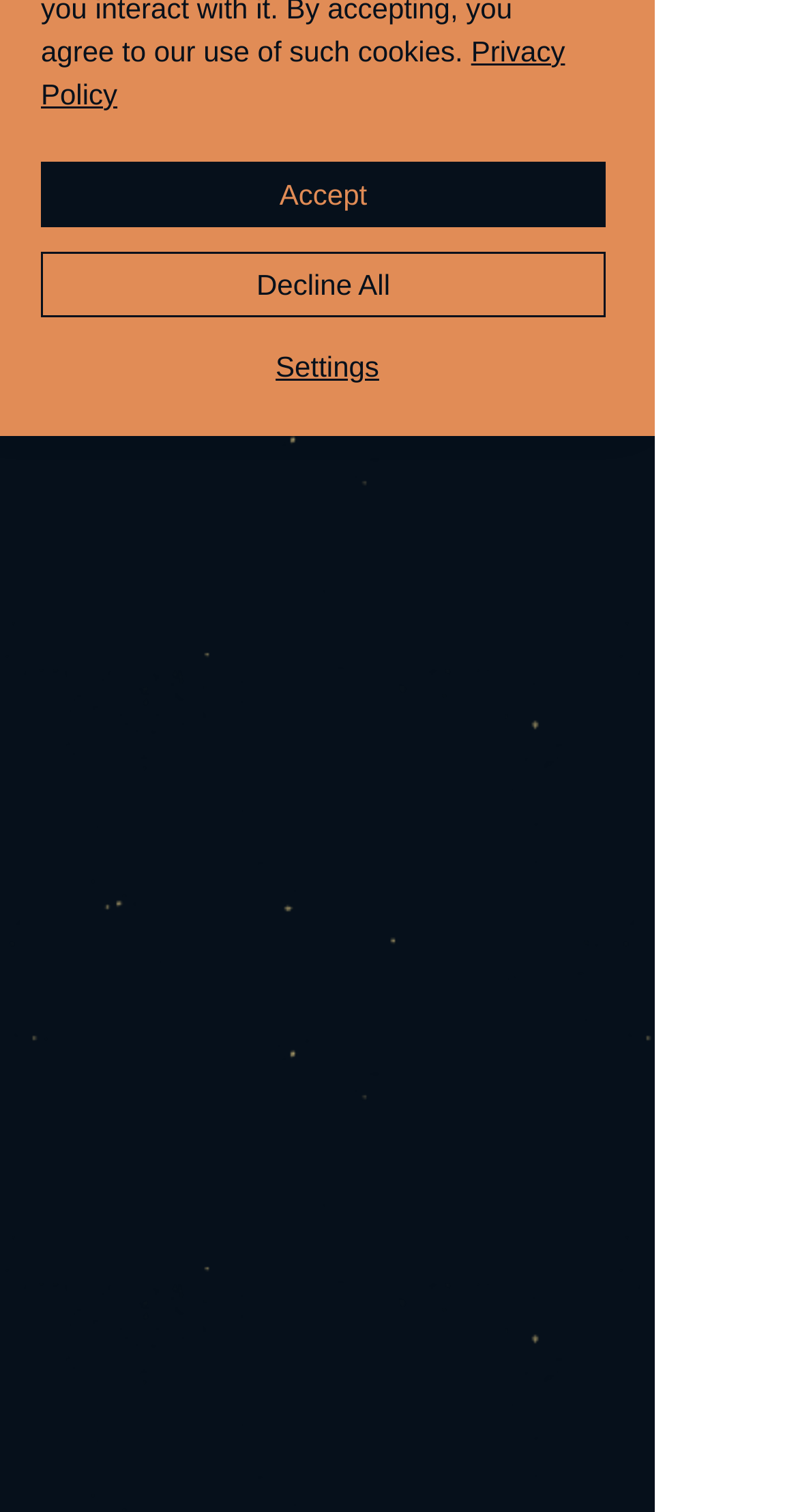Find the bounding box coordinates for the UI element that matches this description: "Privacy Policy".

[0.051, 0.023, 0.708, 0.073]